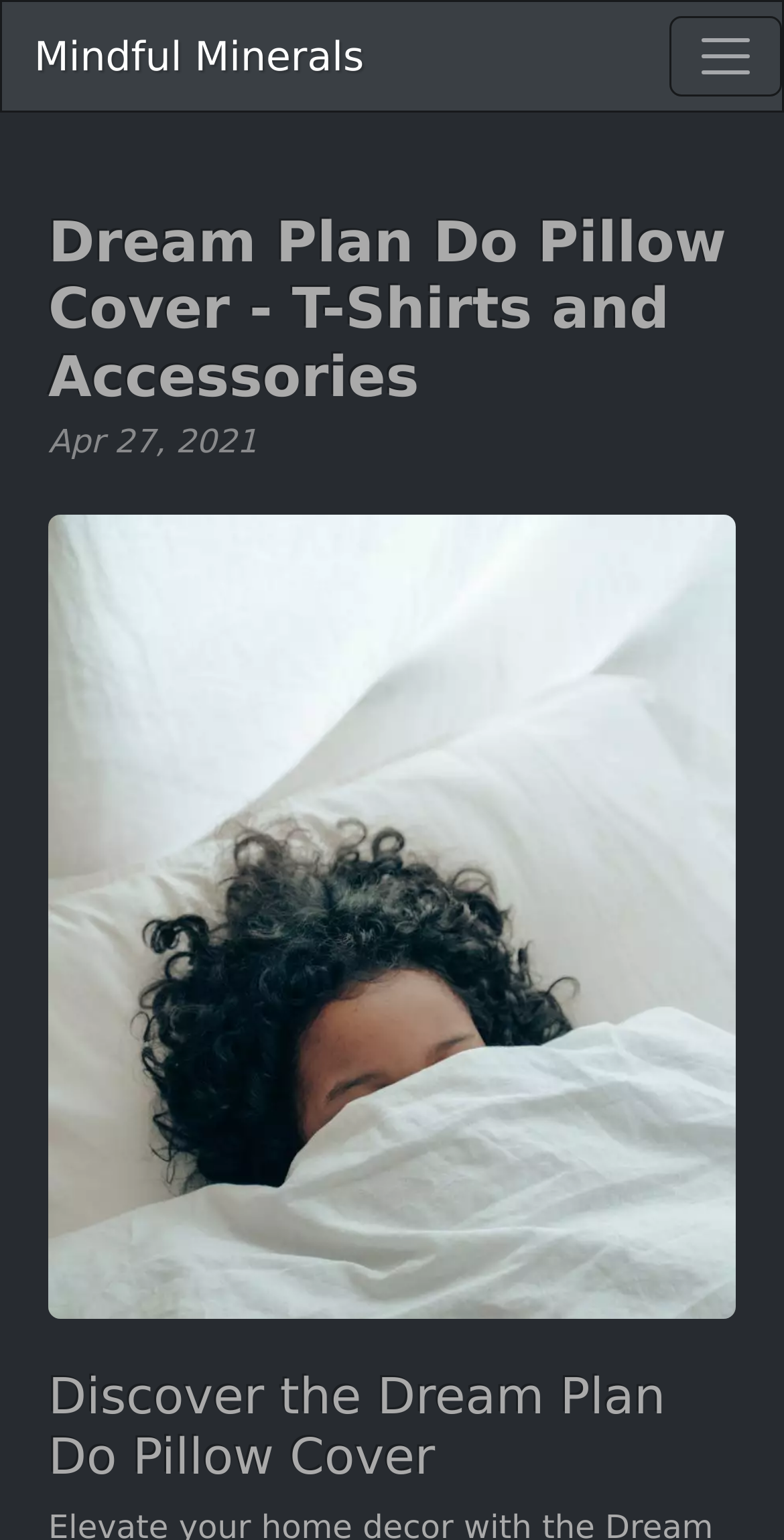What is the date mentioned on the webpage?
Please provide a comprehensive and detailed answer to the question.

I found the date 'Apr 27, 2021' on the webpage by looking at the StaticText element with bounding box coordinates [0.062, 0.274, 0.328, 0.299] which is a child of the HeaderAsNonLandmark element.